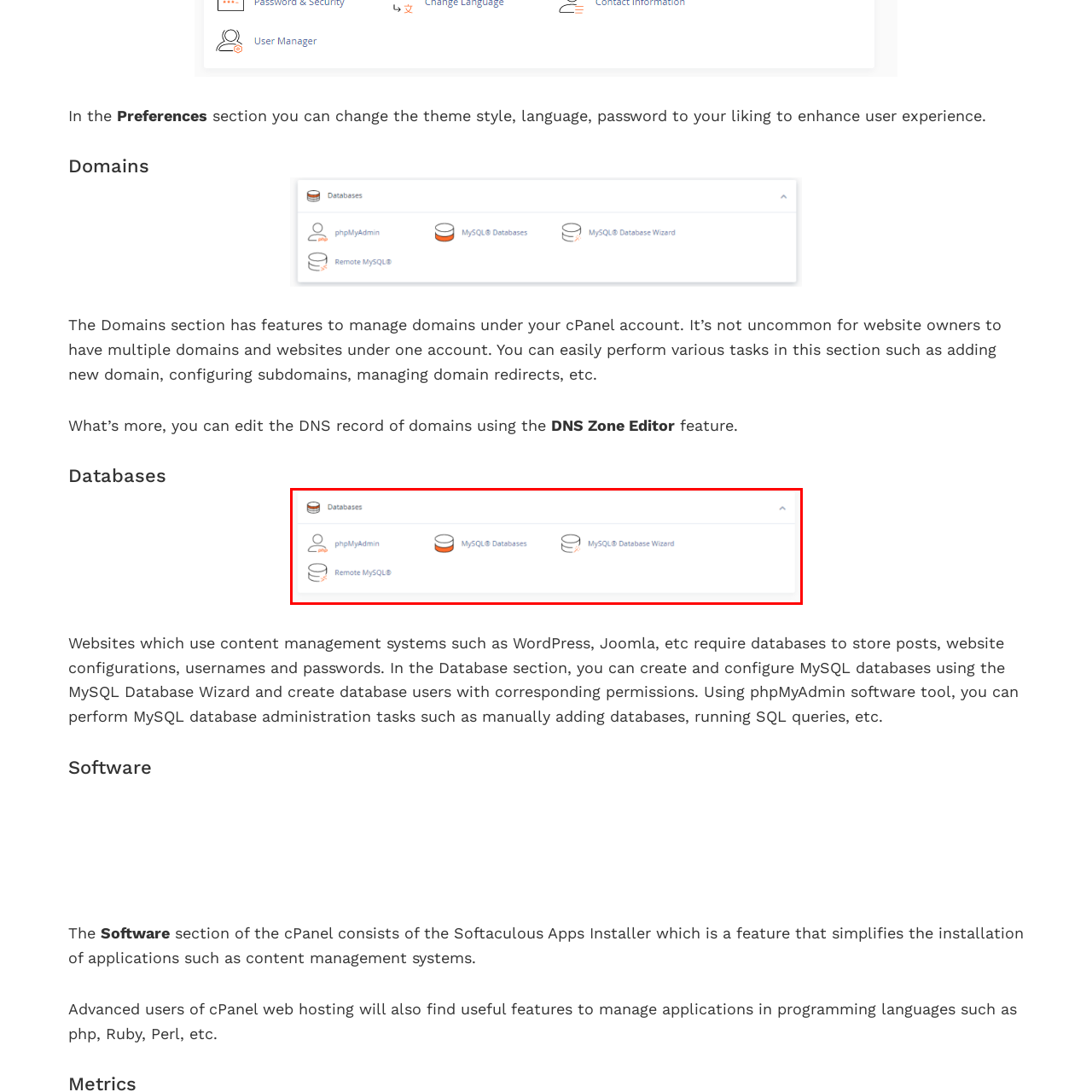Describe in detail the image that is highlighted by the red bounding box.

This image illustrates the "Databases" section within a cPanel interface, crucial for managing database functionalities for various websites. The section features distinct components including icons for "phpMyAdmin," "MySQL® Databases," and the "MySQL® Database Wizard." 

In this area of cPanel, users can create and configure MySQL databases using the intuitive Database Wizard, as well as manage existing databases with phpMyAdmin. This functionality is essential for website owners relying on content management systems like WordPress or Joomla, providing them the capability to efficiently store, update, and manage website data, configurations, usernames, and passwords. The Database section thus streamlines essential administrative tasks, ensuring websites operate smoothly and efficiently.